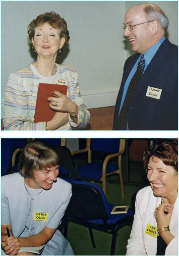What is the atmosphere of the event?
Using the picture, provide a one-word or short phrase answer.

friendly and collaborative